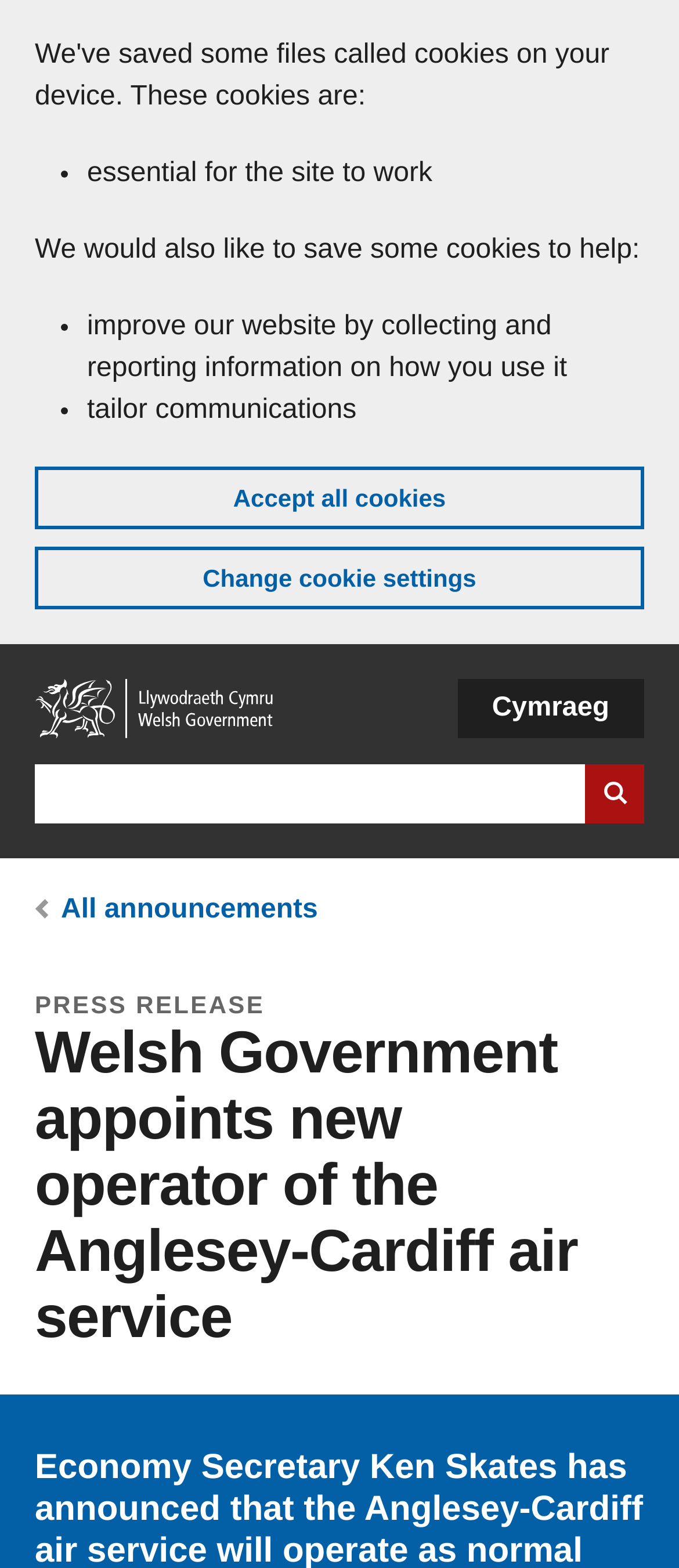Generate the text content of the main headline of the webpage.

Welsh Government appoints new operator of the Anglesey-Cardiff air service